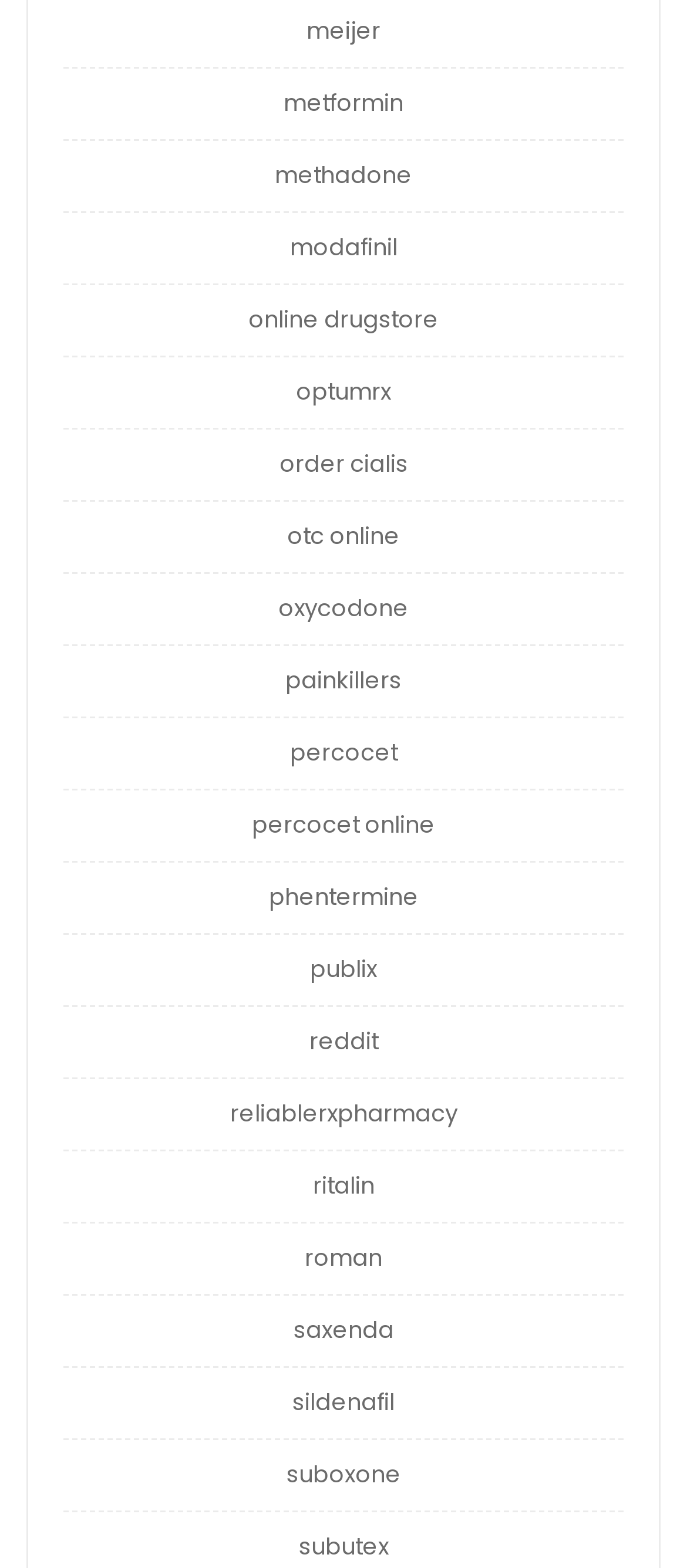Find and indicate the bounding box coordinates of the region you should select to follow the given instruction: "go to reddit".

[0.45, 0.654, 0.55, 0.675]